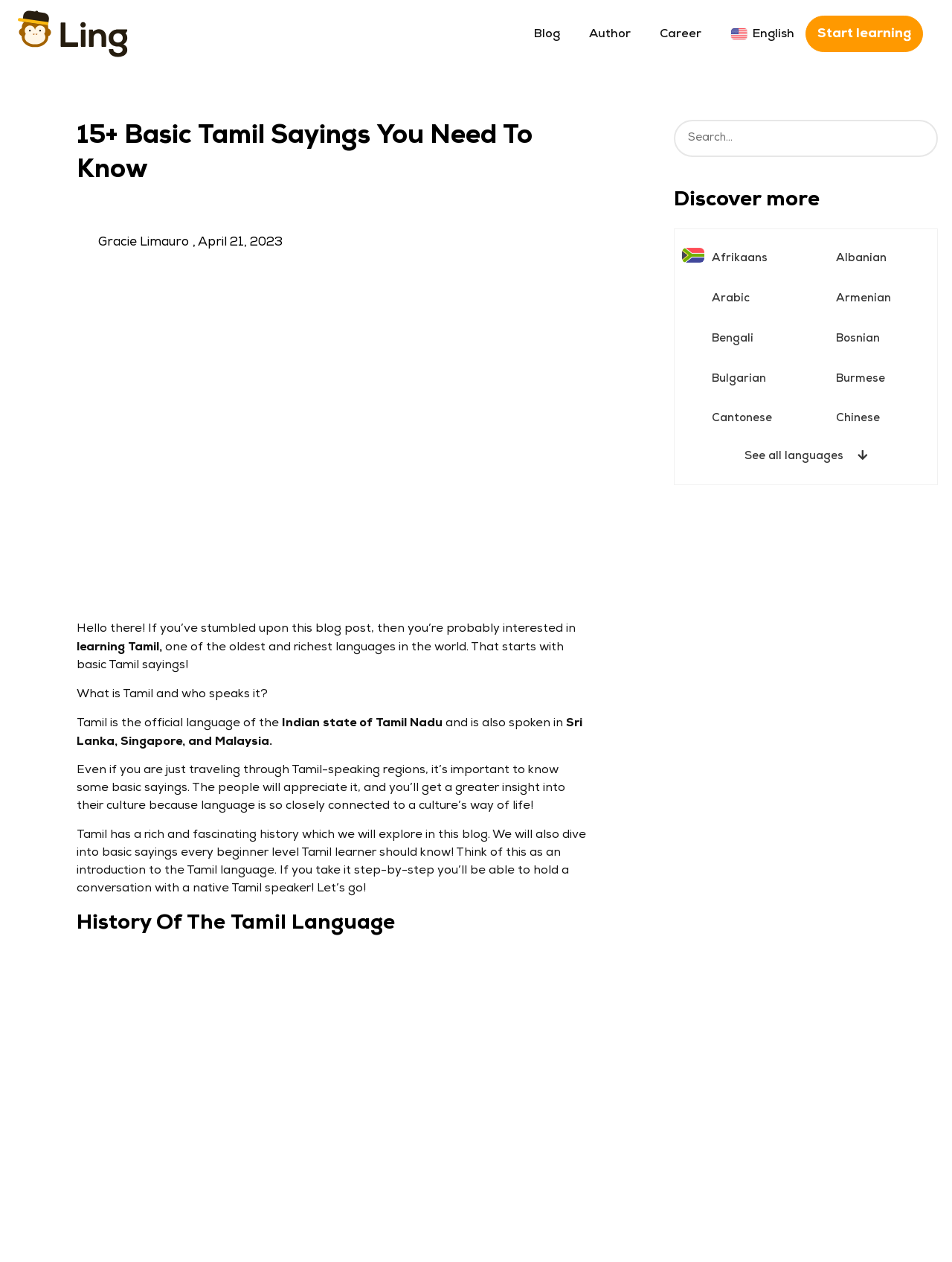Describe all significant elements and features of the webpage.

This webpage is about learning basic Tamil sayings. At the top, there is a navigation bar with links to "Blog", "Author", "Career", and "English". On the right side of the navigation bar, there is a "Start learning" button. Below the navigation bar, there is a heading that reads "15+ Basic Tamil Sayings You Need To Know". Next to the heading, there is an image of Gracie Limauro. 

Below the image, there is a brief introduction to the blog post, which explains that the post is about learning Tamil and provides some background information about the language. The introduction is followed by a section titled "What is Tamil and who speaks it?", which provides more information about the language and its speakers. 

Further down the page, there is a section titled "History Of The Tamil Language", which features an image related to basic Tamil phrases. Below this section, there is a search bar with a "Search" button. On the right side of the search bar, there is a heading that reads "Discover more" and a list of languages, including Afrikaans, Albanian, Arabic, and many others, each accompanied by a flag icon. At the bottom of the list, there is a link to "See all languages".